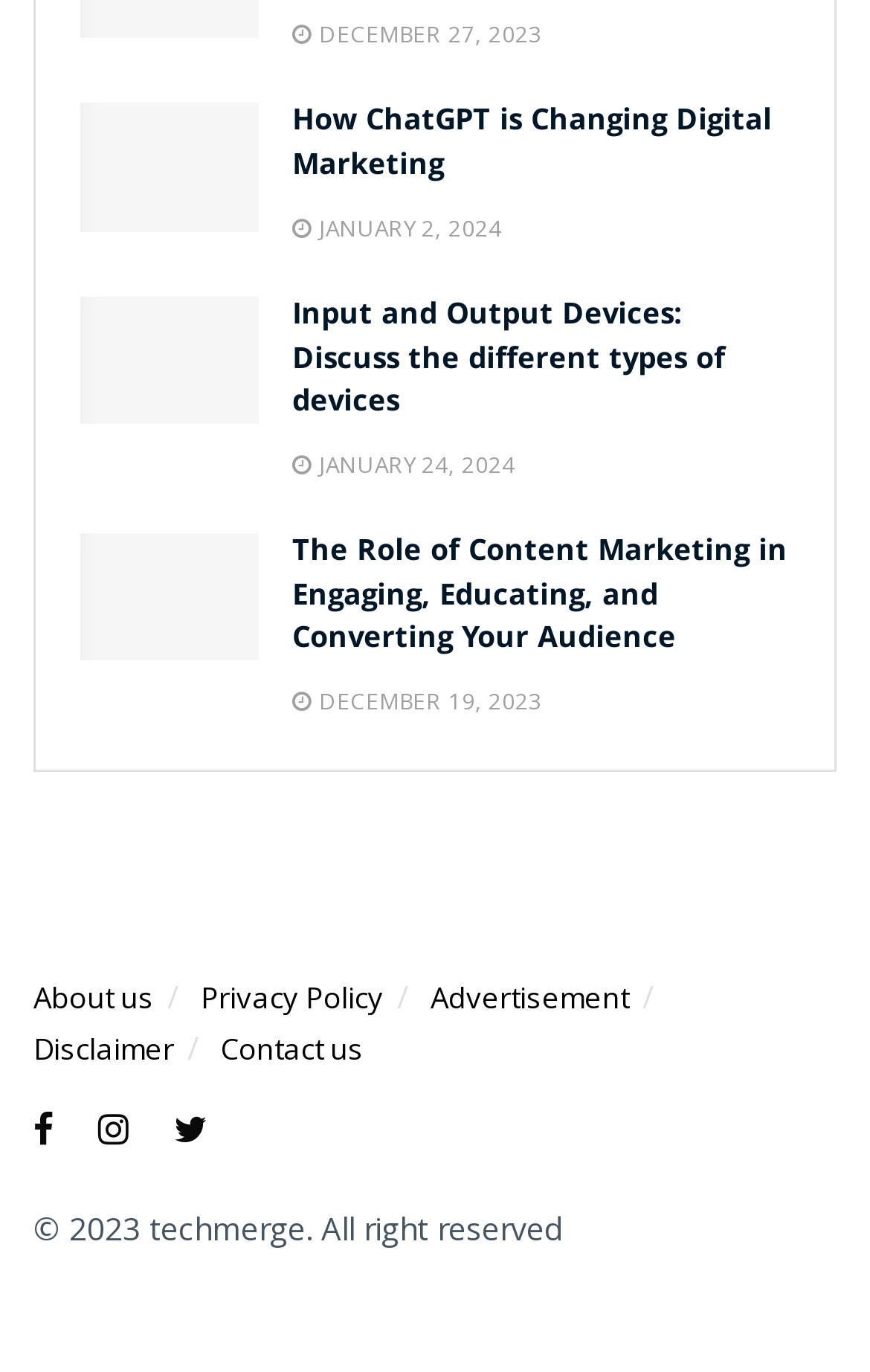Respond to the question below with a single word or phrase: What is the copyright year of the webpage?

2023